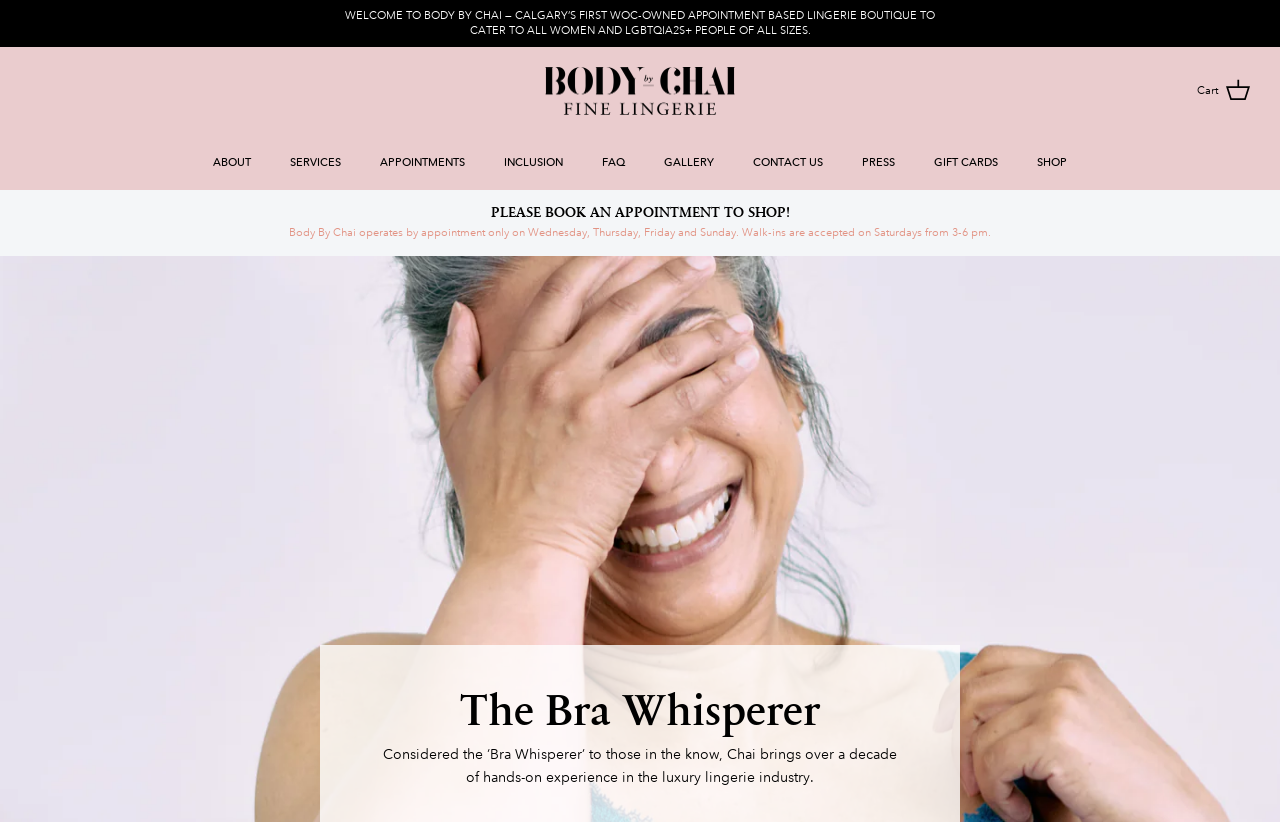Please locate the bounding box coordinates for the element that should be clicked to achieve the following instruction: "read about Essential Business Insurance Policies for Entrepreneurs". Ensure the coordinates are given as four float numbers between 0 and 1, i.e., [left, top, right, bottom].

None